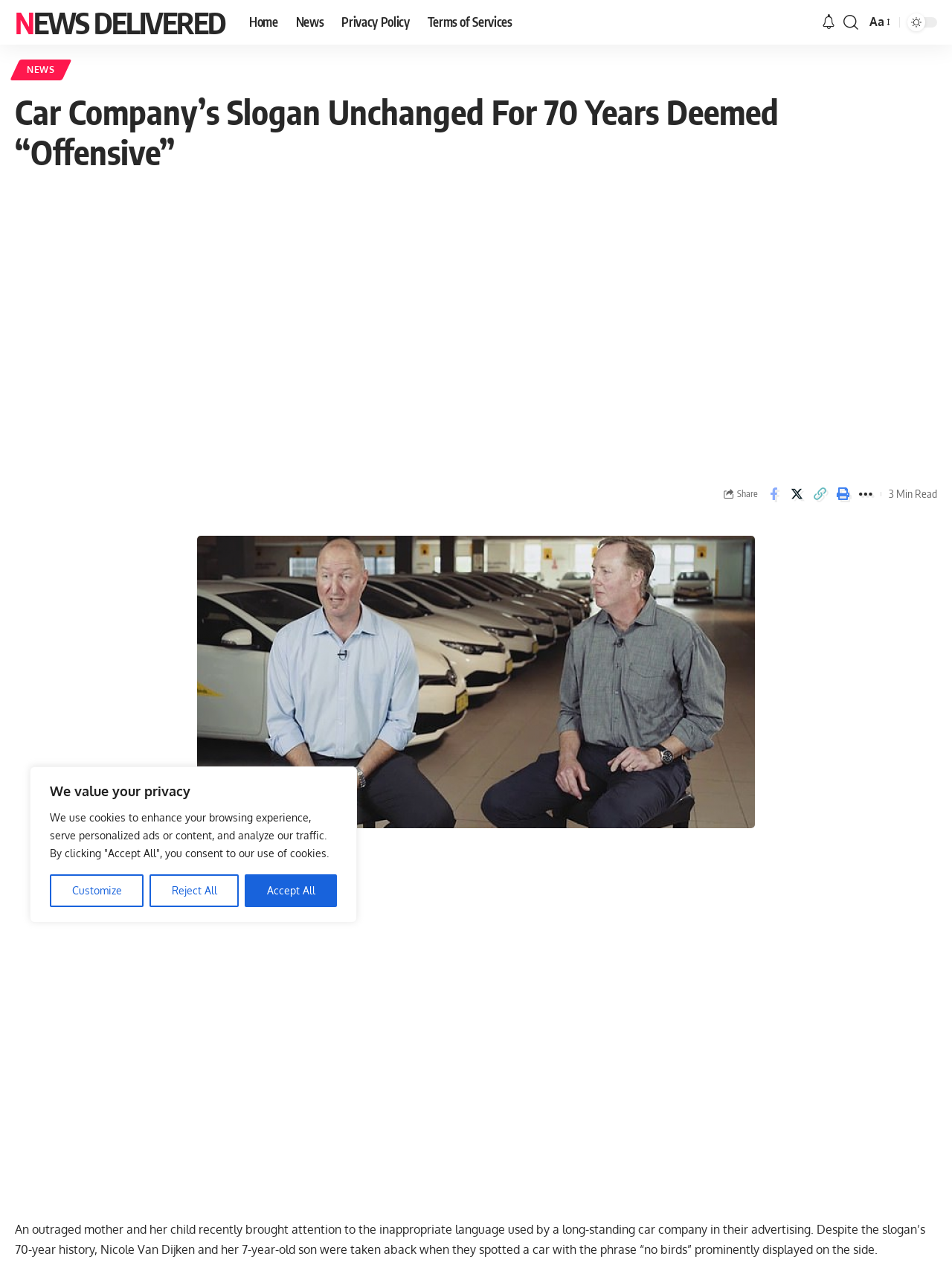Provide the bounding box coordinates for the UI element that is described by this text: "News". The coordinates should be in the form of four float numbers between 0 and 1: [left, top, right, bottom].

[0.016, 0.047, 0.07, 0.063]